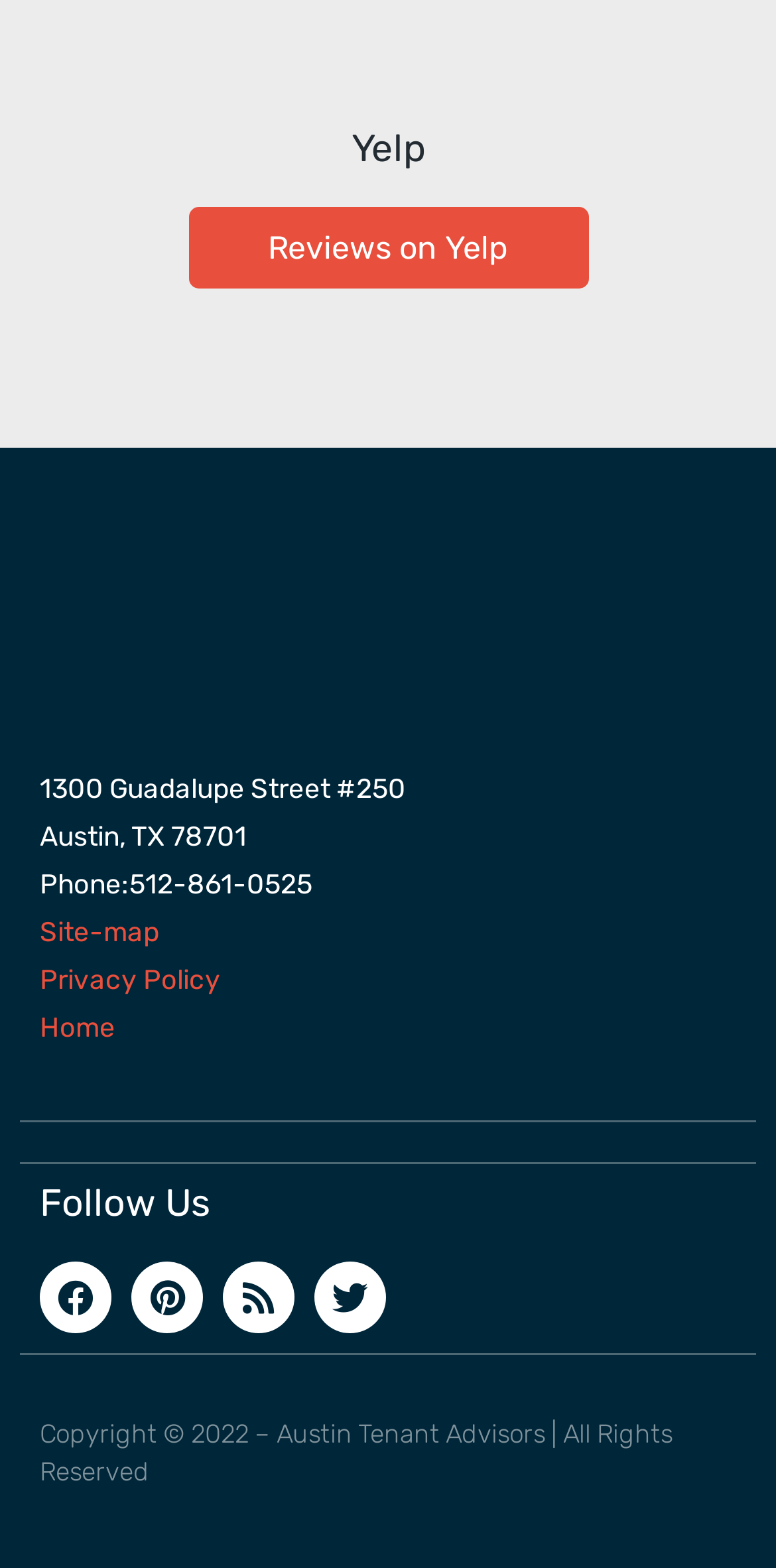What is the name of the office space rental agency?
Please provide a comprehensive answer based on the details in the screenshot.

I found the answer by looking at the image element with the description 'Austin Tenant Advisors Office Space Rental Agency'.